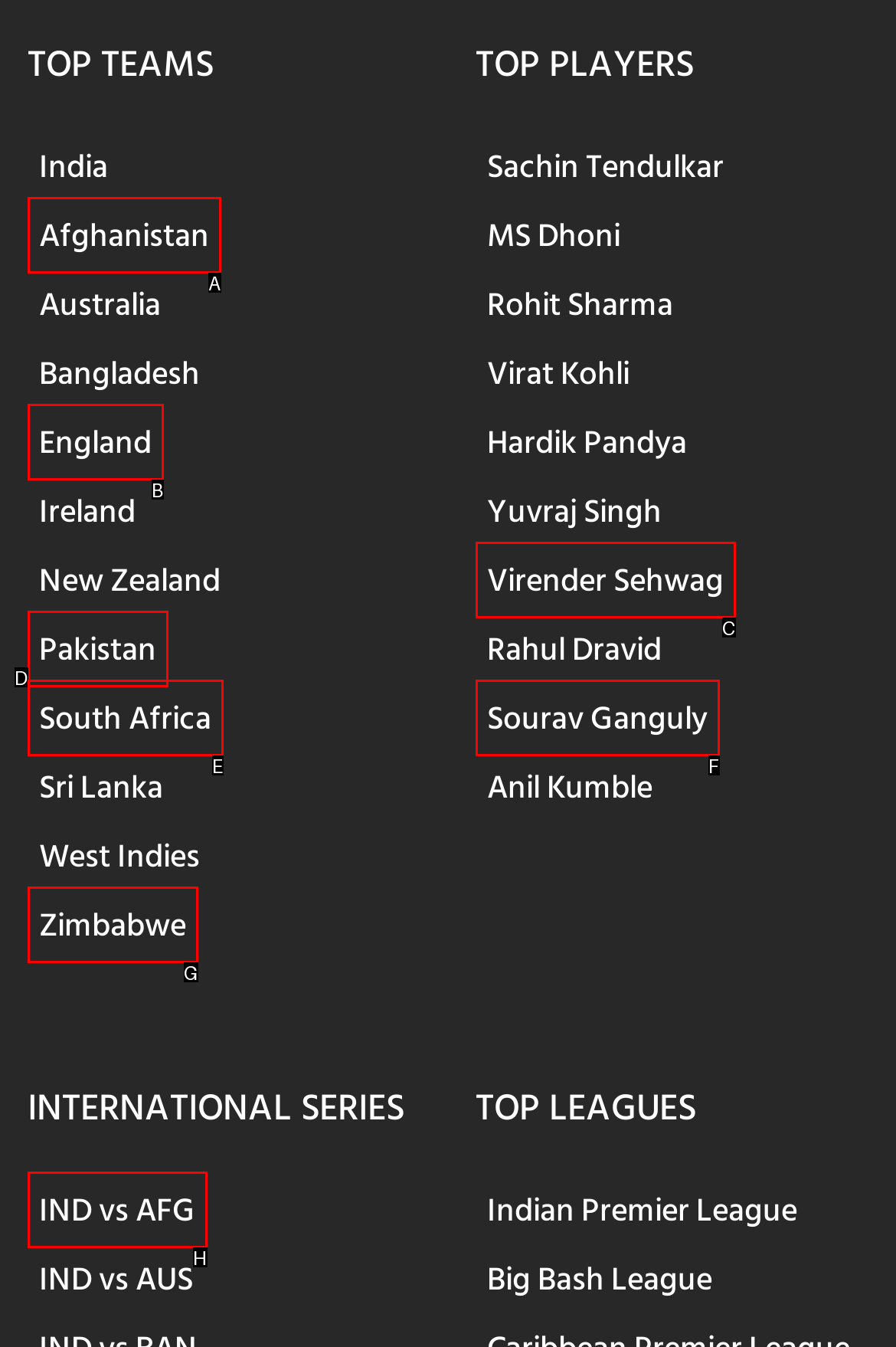Which UI element corresponds to this description: Zimbabwe
Reply with the letter of the correct option.

G